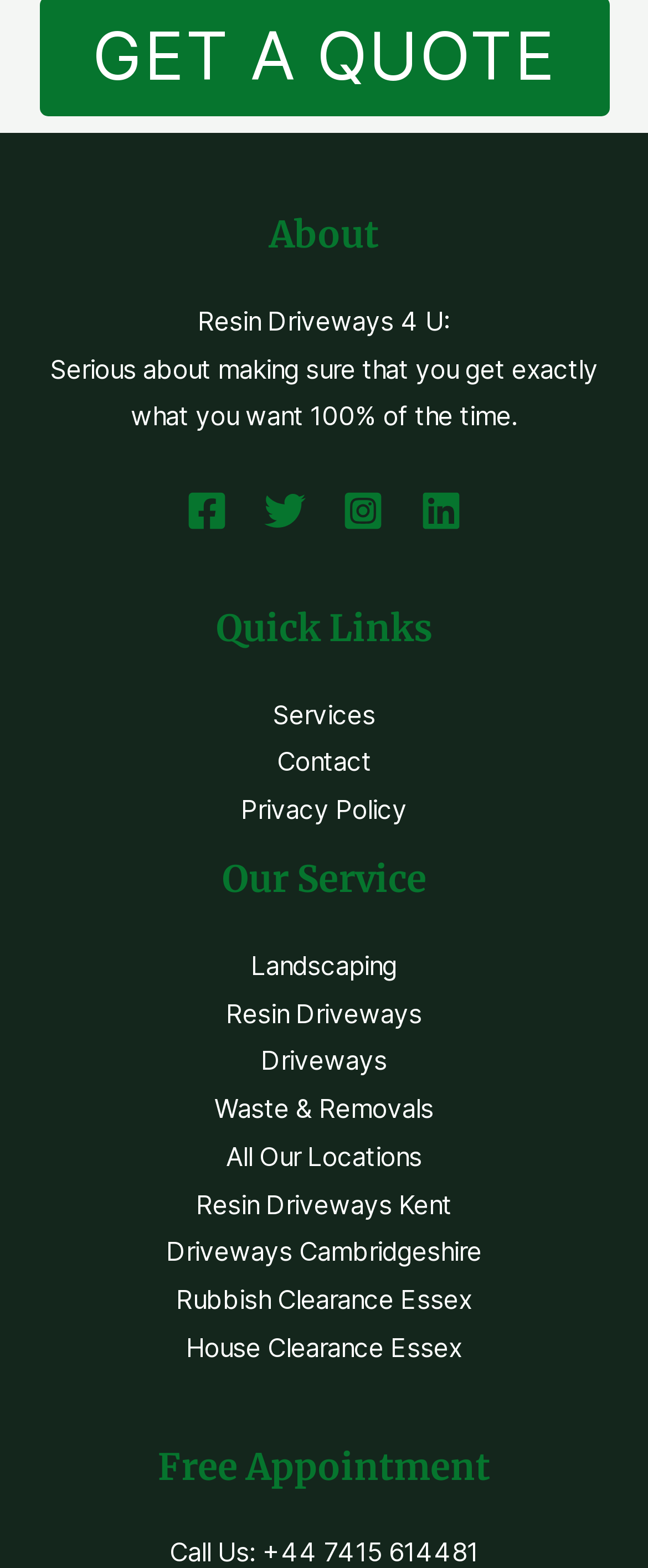Please mark the bounding box coordinates of the area that should be clicked to carry out the instruction: "Click on Facebook".

[0.287, 0.313, 0.351, 0.339]